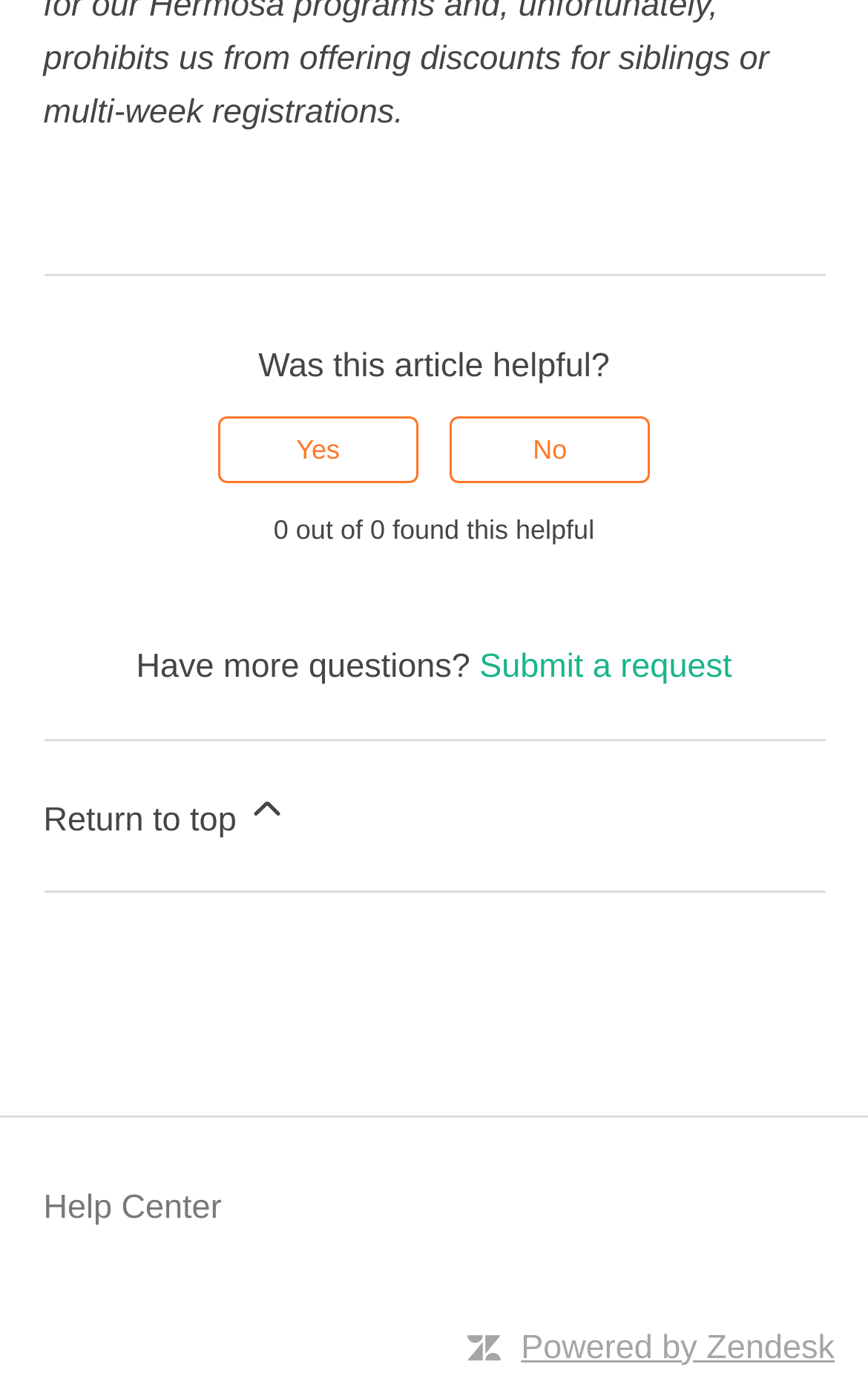How many people found this article helpful?
Please answer the question as detailed as possible.

According to the text '0 out of 0 found this helpful', no users have found this article helpful.